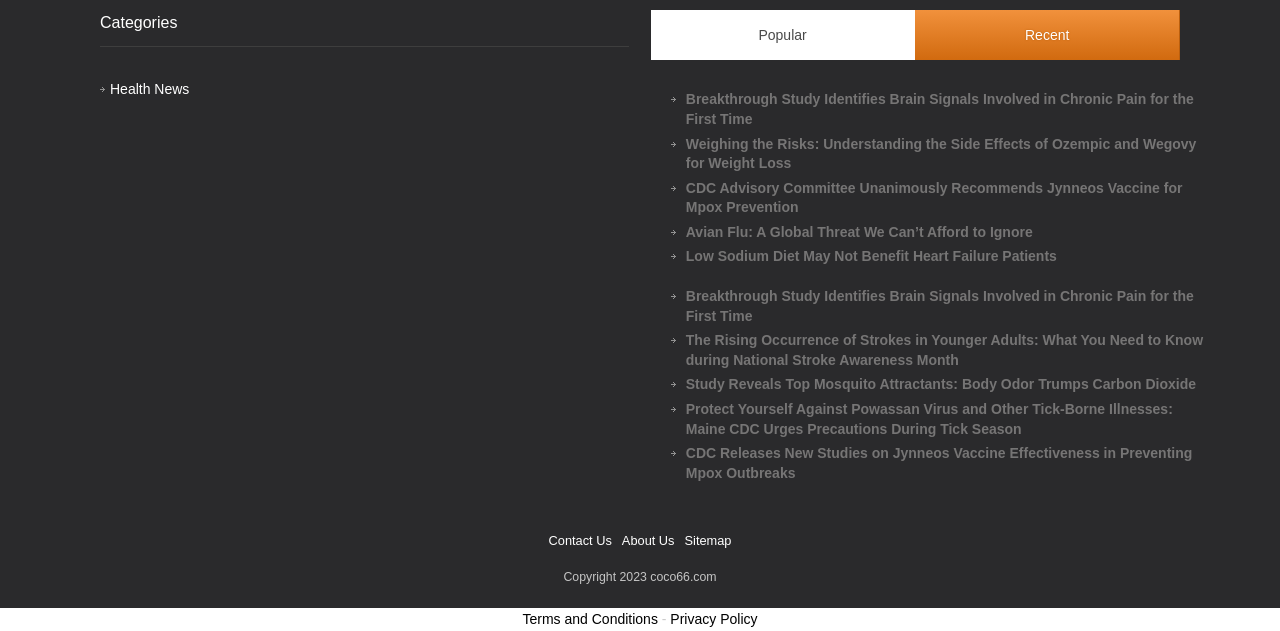Determine the bounding box coordinates of the clickable element to achieve the following action: 'View Health News'. Provide the coordinates as four float values between 0 and 1, formatted as [left, top, right, bottom].

[0.086, 0.128, 0.148, 0.154]